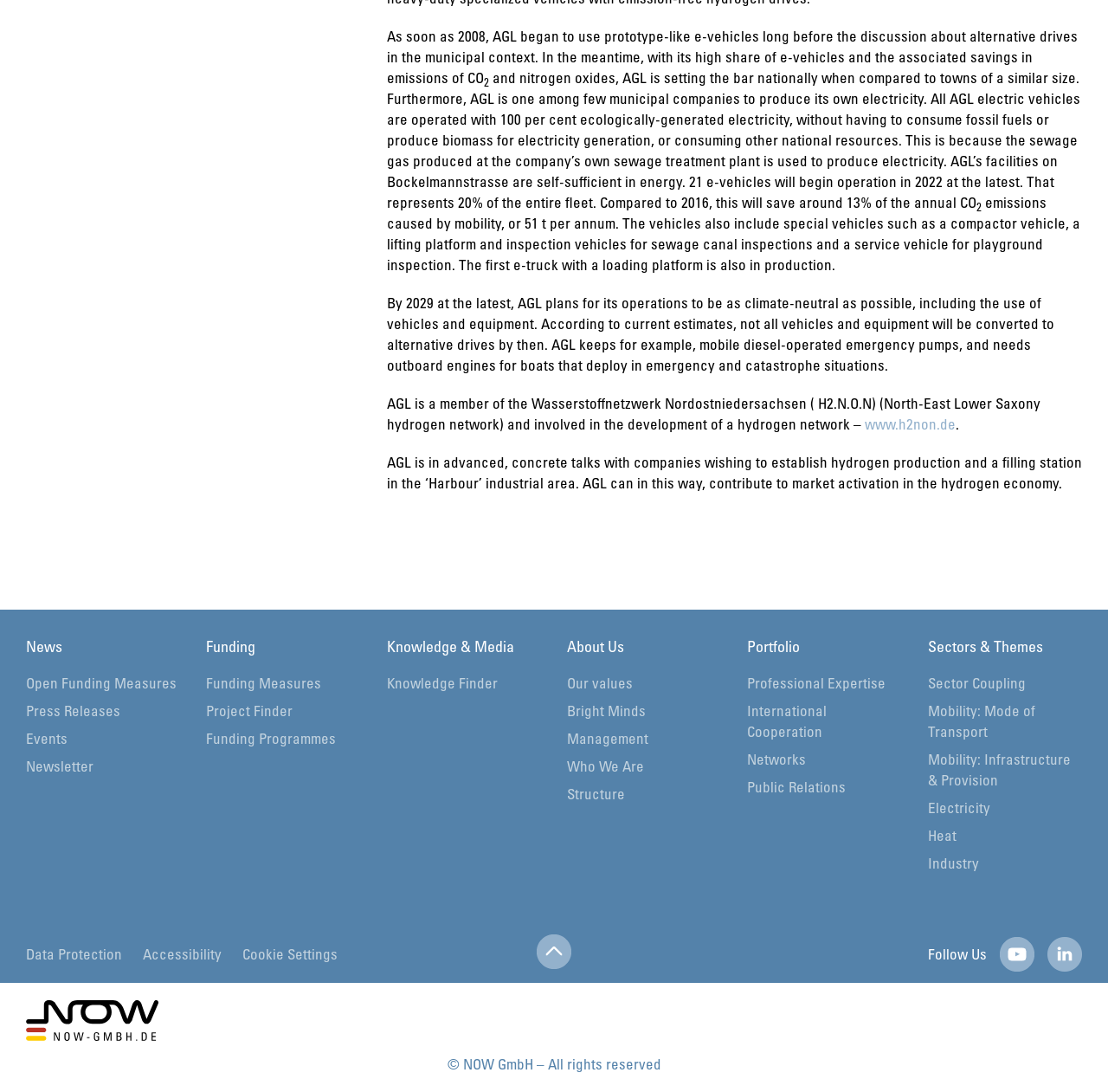Please provide a comprehensive answer to the question based on the screenshot: What is AGL's goal for its operations by 2029?

According to the text, AGL plans for its operations to be as climate-neutral as possible, including the use of vehicles and equipment, by 2029 at the latest.